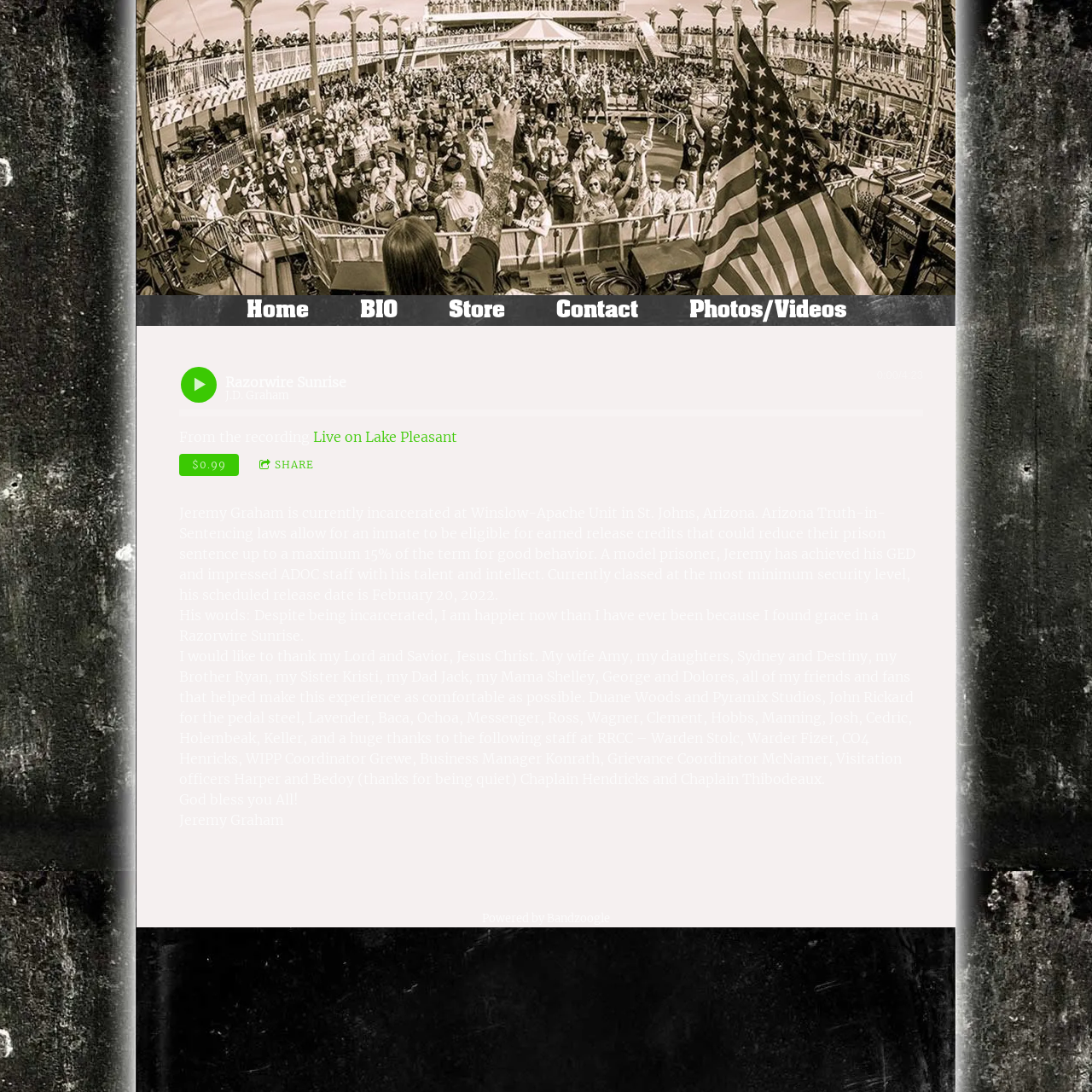What is the price of the song?
Refer to the image and provide a concise answer in one word or phrase.

$0.99